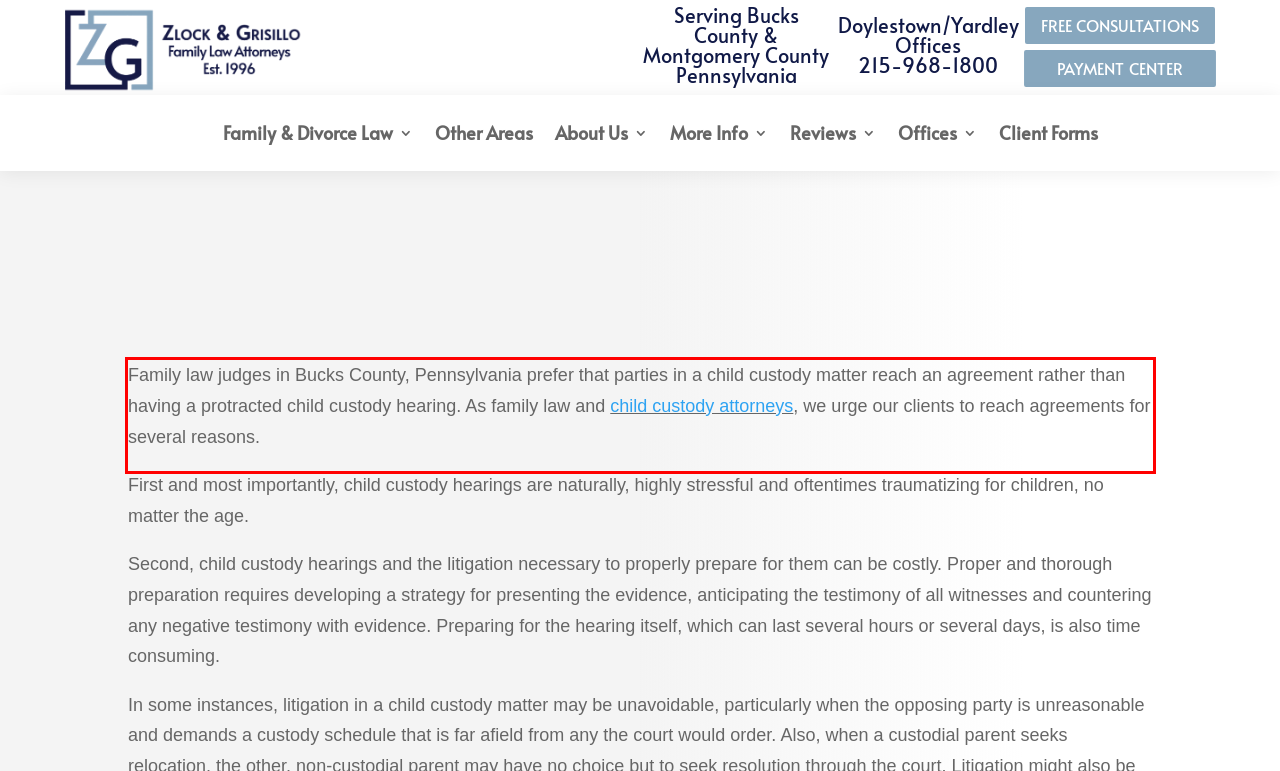You have a screenshot of a webpage with a red bounding box. Identify and extract the text content located inside the red bounding box.

Family law judges in Bucks County, Pennsylvania prefer that parties in a child custody matter reach an agreement rather than having a protracted child custody hearing. As family law and child custody attorneys, we urge our clients to reach agreements for several reasons.